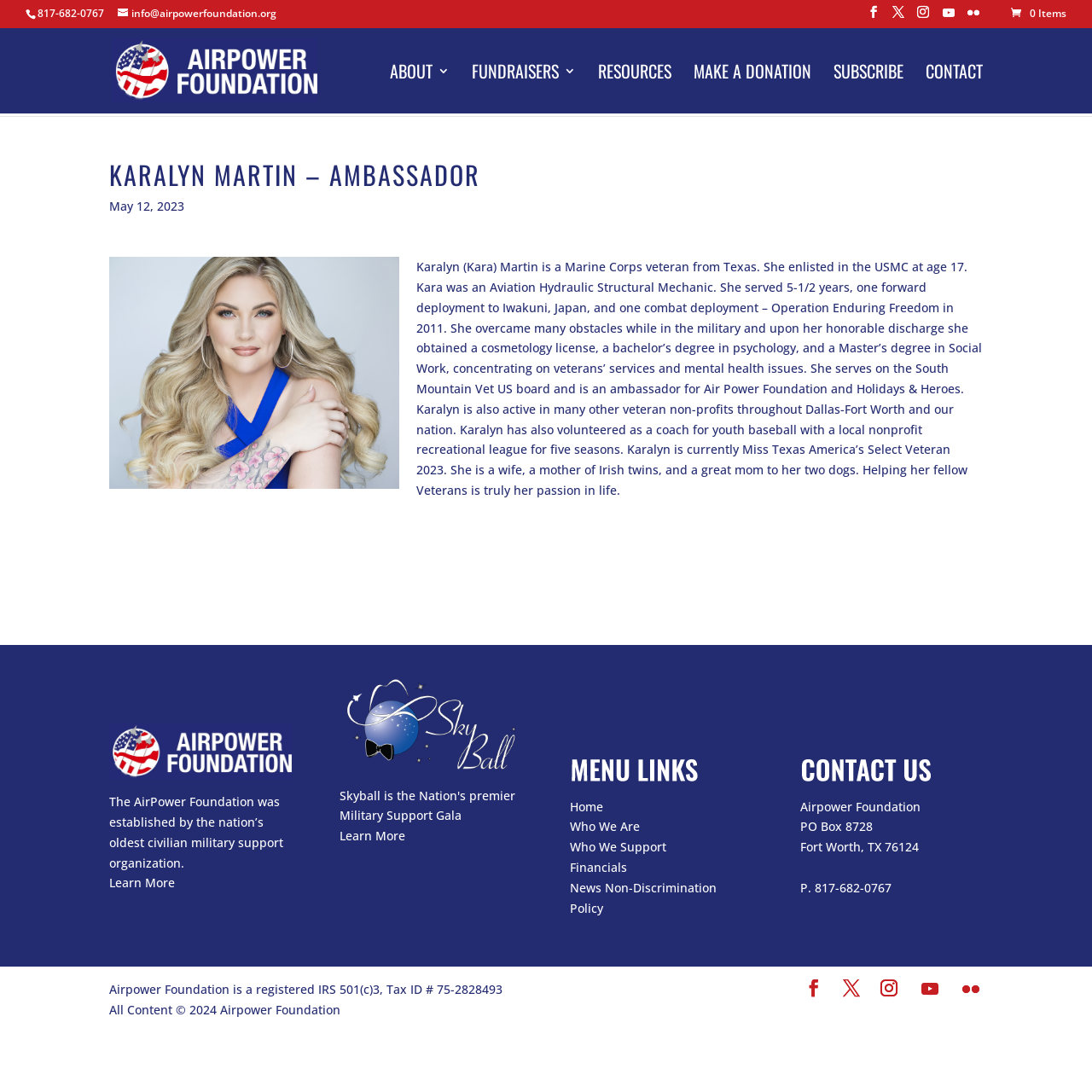Respond to the following question using a concise word or phrase: 
What is Karalyn Martin's educational background?

Bachelor's and Master's degrees